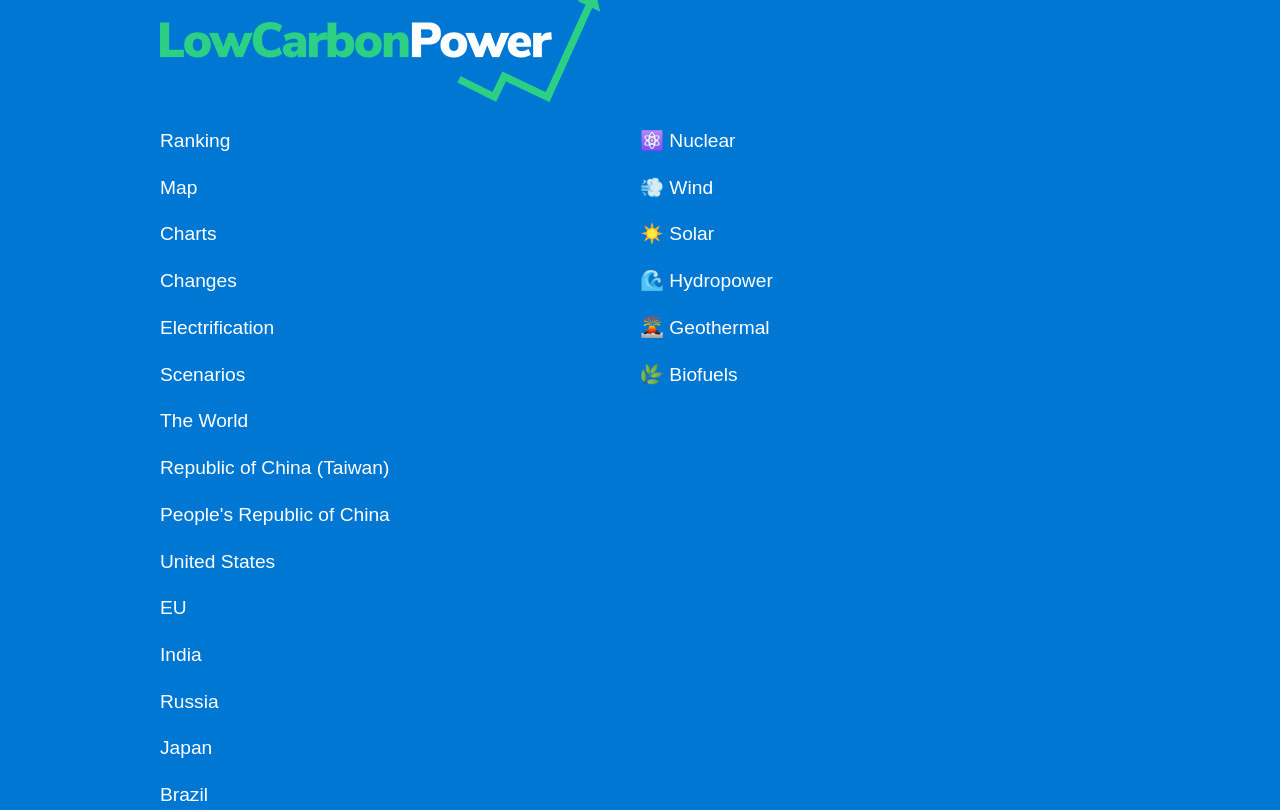Please identify the bounding box coordinates of the element I should click to complete this instruction: 'View information about the United States'. The coordinates should be given as four float numbers between 0 and 1, like this: [left, top, right, bottom].

[0.125, 0.675, 0.5, 0.713]